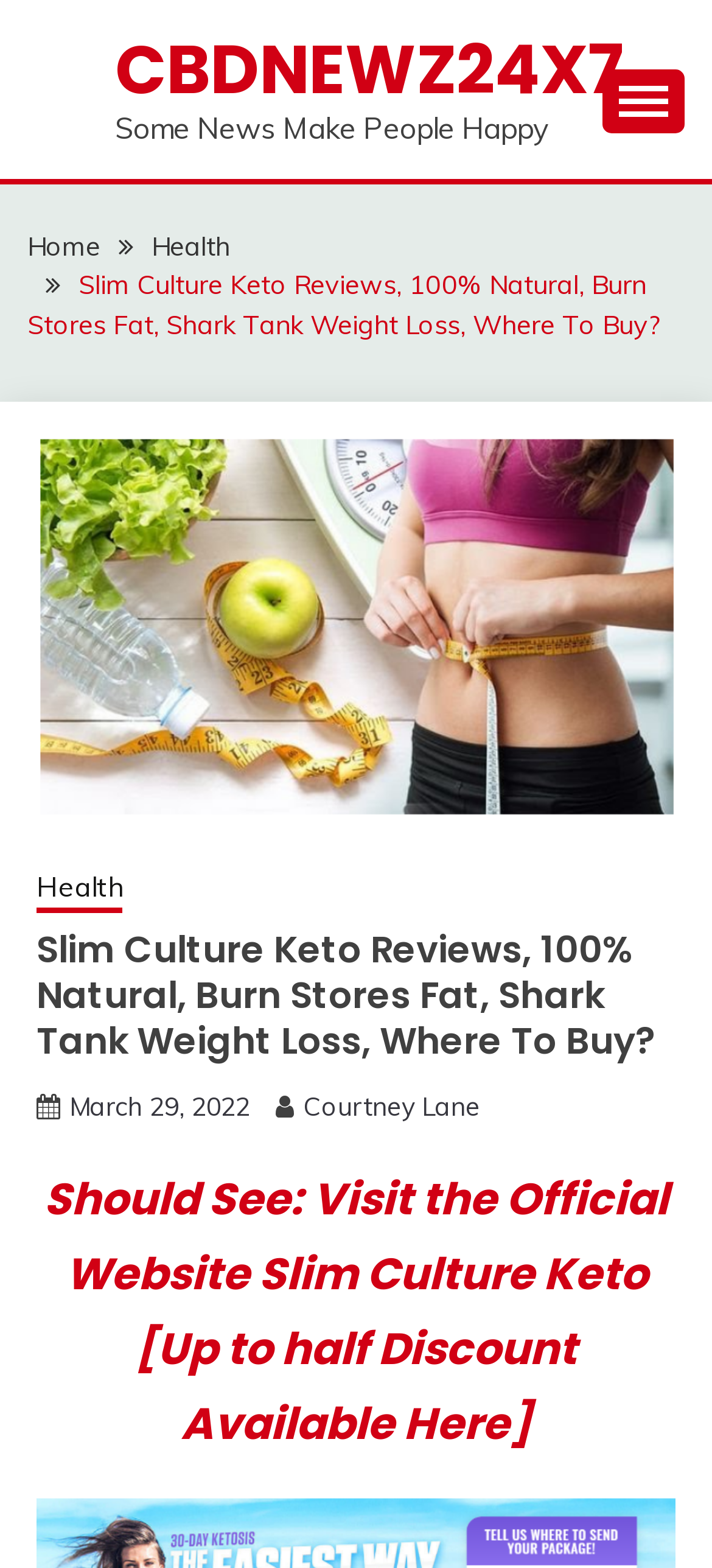Given the description "Health", provide the bounding box coordinates of the corresponding UI element.

[0.051, 0.553, 0.172, 0.583]